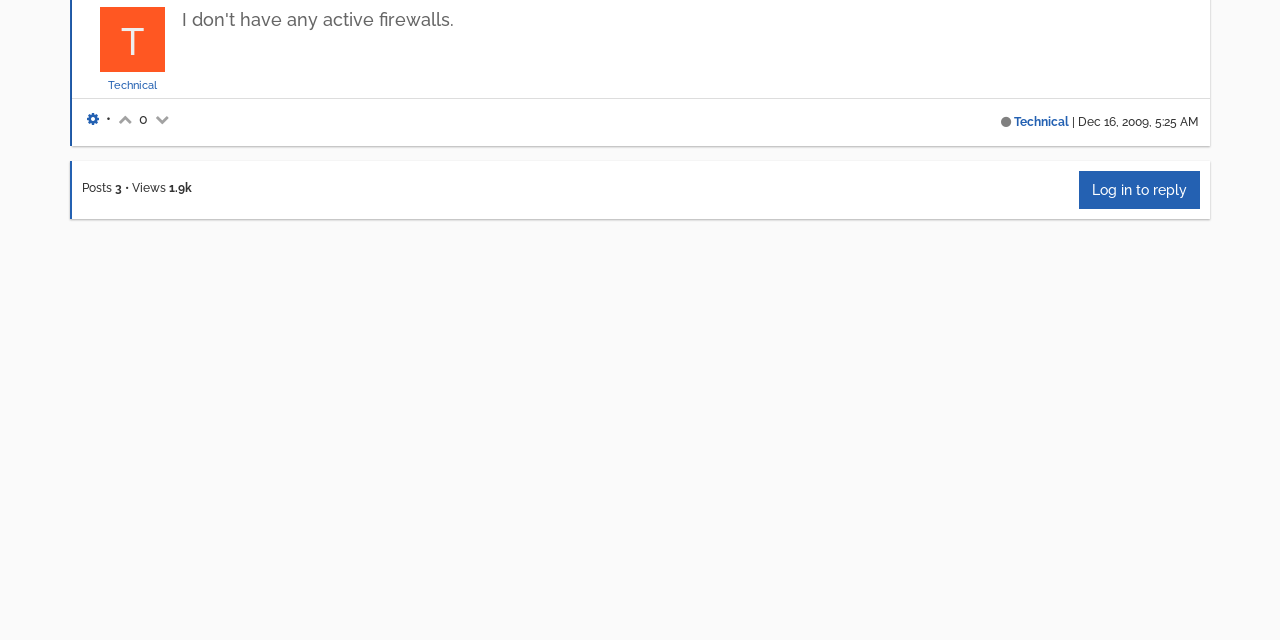Extract the bounding box coordinates of the UI element described: "Technical". Provide the coordinates in the format [left, top, right, bottom] with values ranging from 0 to 1.

[0.084, 0.122, 0.122, 0.144]